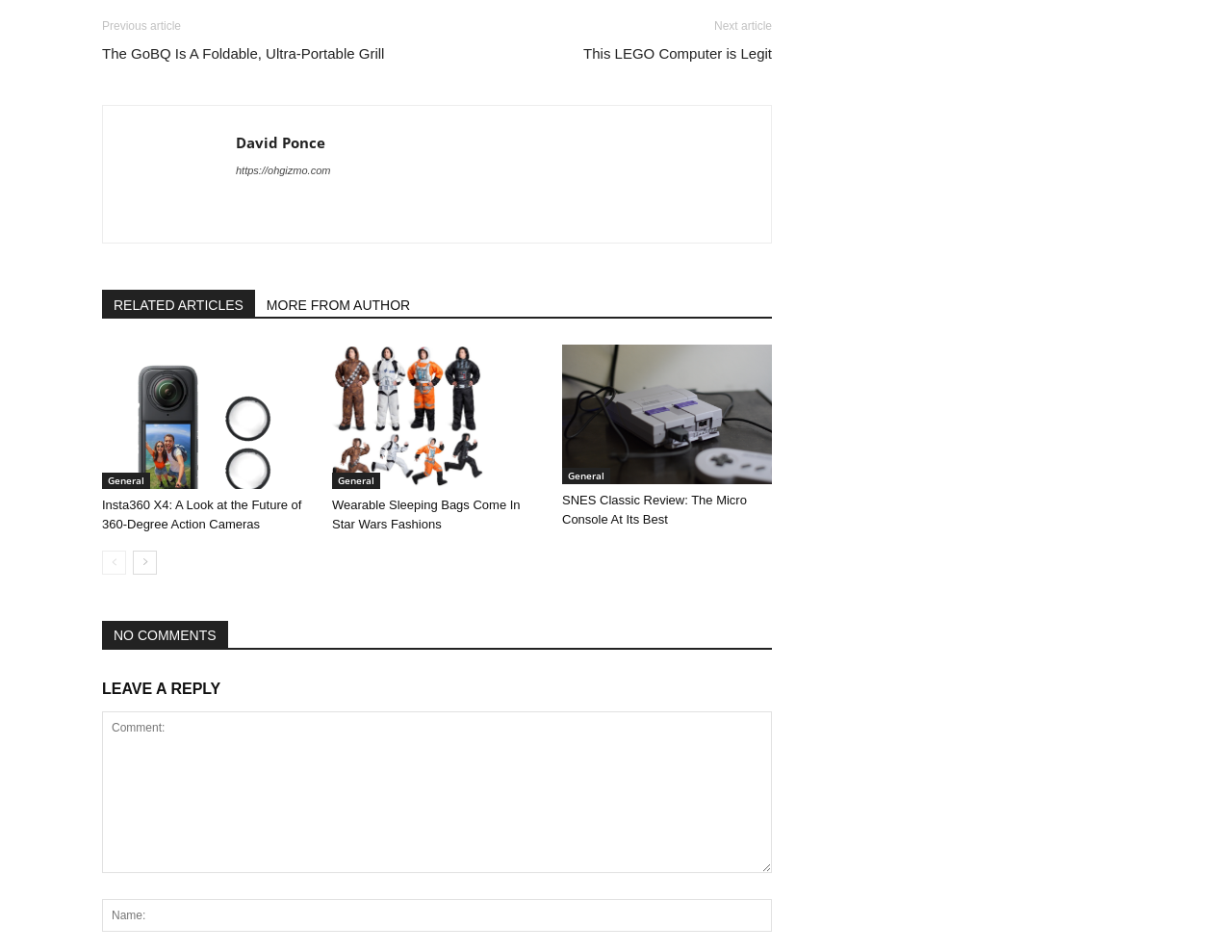Bounding box coordinates are specified in the format (top-left x, top-left y, bottom-right x, bottom-right y). All values are floating point numbers bounded between 0 and 1. Please provide the bounding box coordinate of the region this sentence describes: This LEGO Computer is Legit

[0.473, 0.045, 0.627, 0.066]